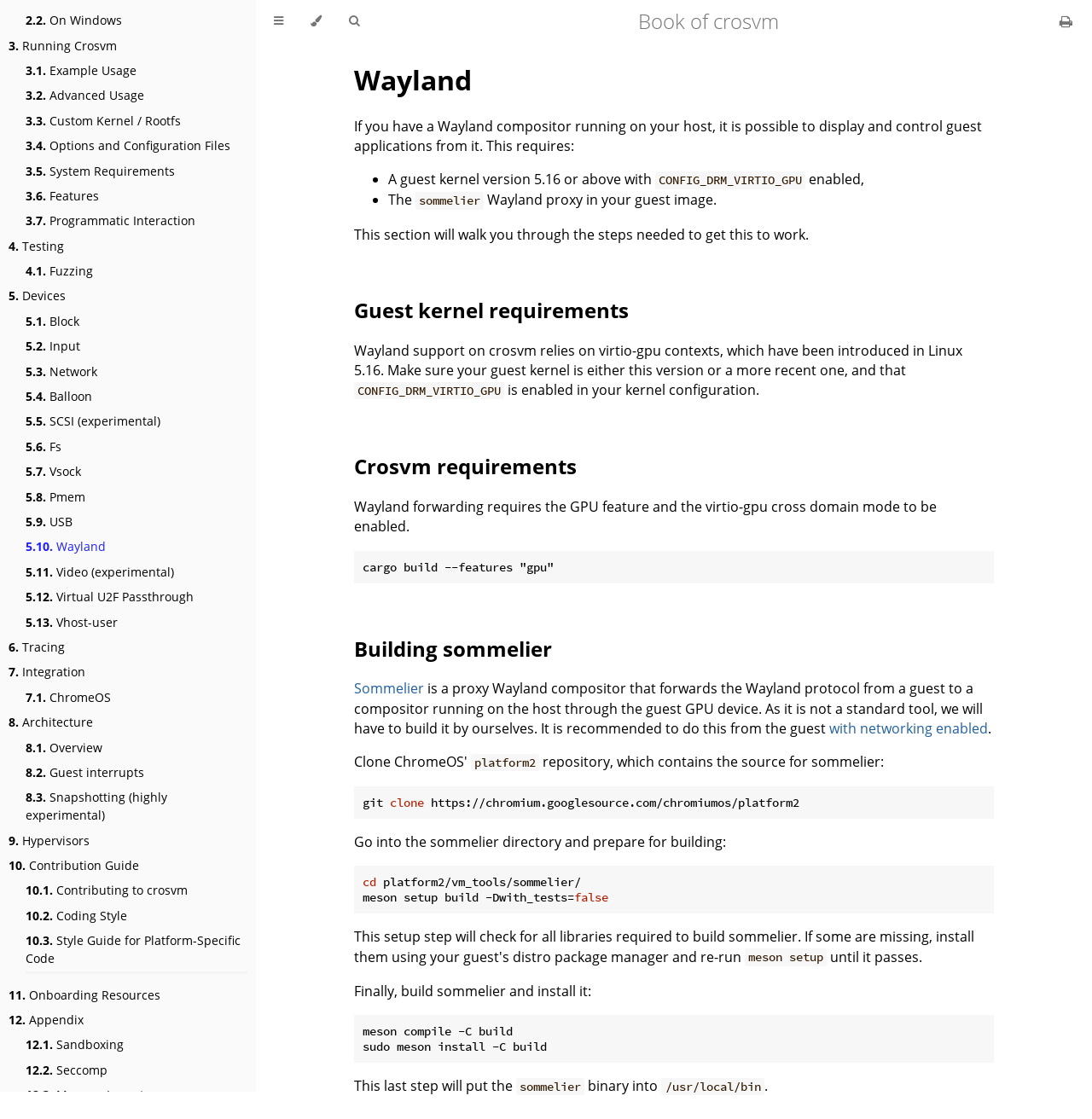Please find the bounding box coordinates of the section that needs to be clicked to achieve this instruction: "Change the theme".

[0.272, 0.0, 0.307, 0.038]